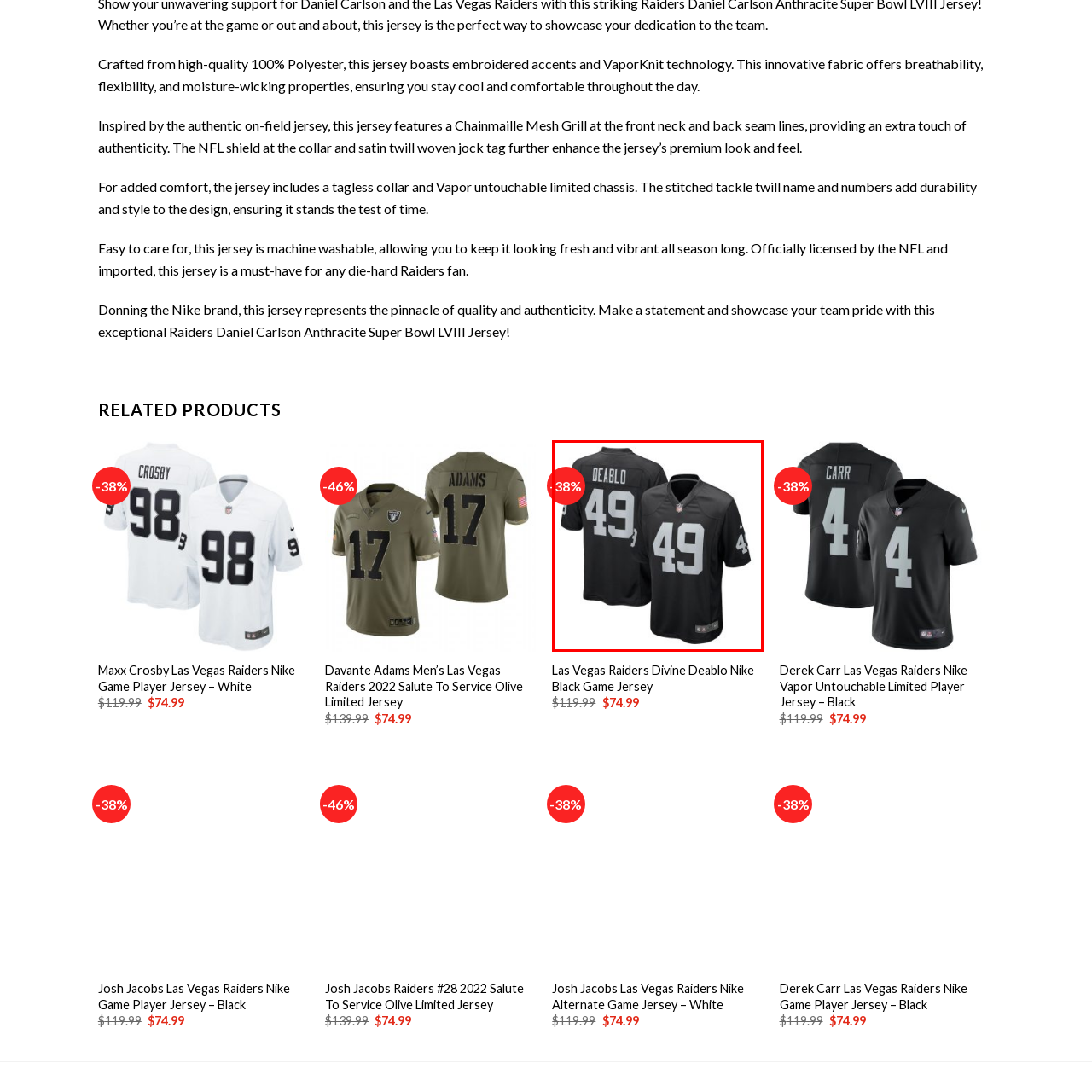Generate a comprehensive caption for the image that is marked by the red border.

The image features the Las Vegas Raiders Divine Deablo Nike Black Game Jersey, showcasing its sleek black design adorned with the player's name "DEABLO" and the number "49" prominently displayed on both the front and back. This officially licensed NFL jersey is crafted for comfort and style, making it a perfect addition for any devoted Raiders fan. The jersey is currently available at a significant discount of 38%, highlighting its original price of $119.99, now offered for just $74.99. The high-quality fabric ensures durability and a comfortable fit, ideal for game day or casual wear.